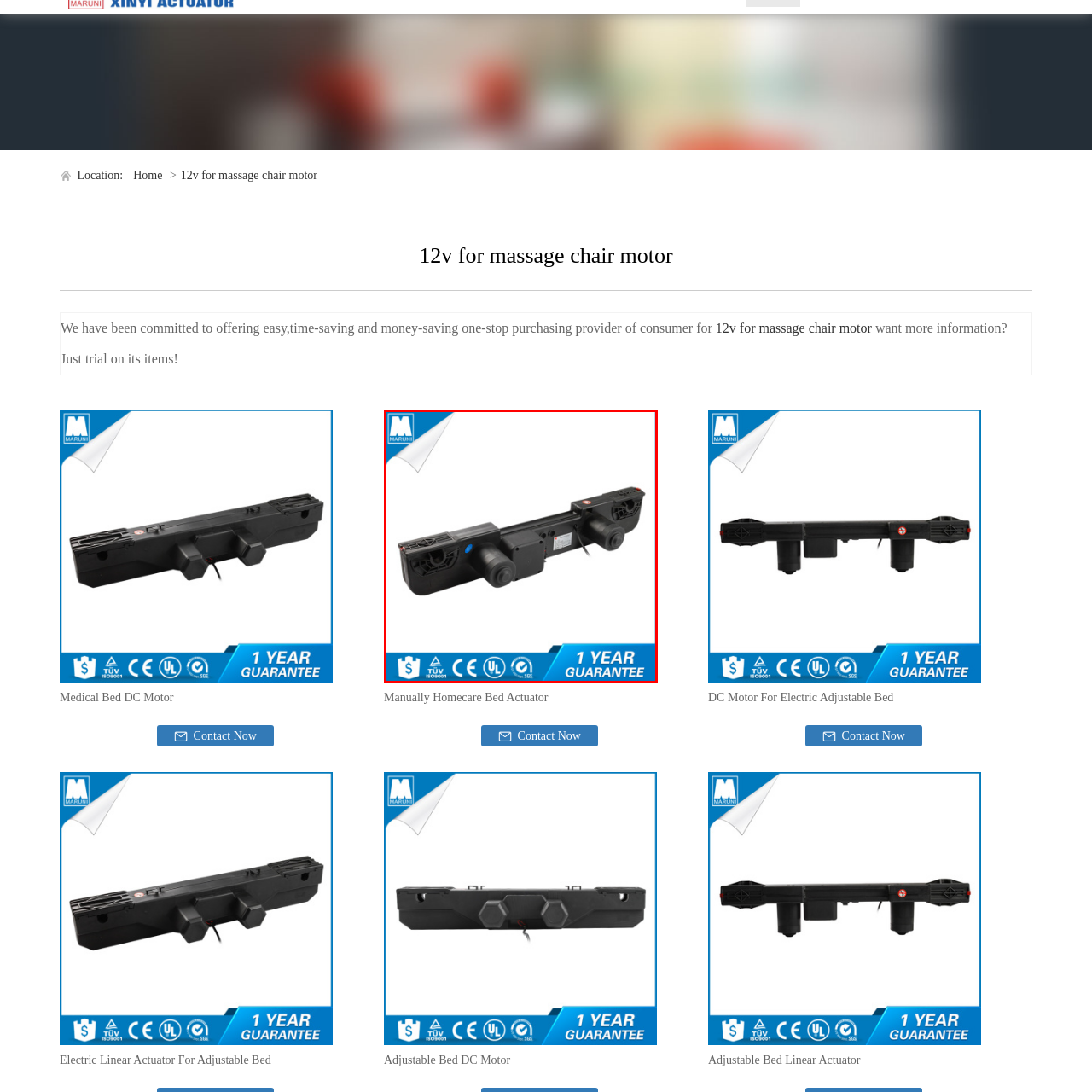What is the purpose of the safety certifications?
Analyze the image segment within the red bounding box and respond to the question using a single word or brief phrase.

To assure users of quality and compliance